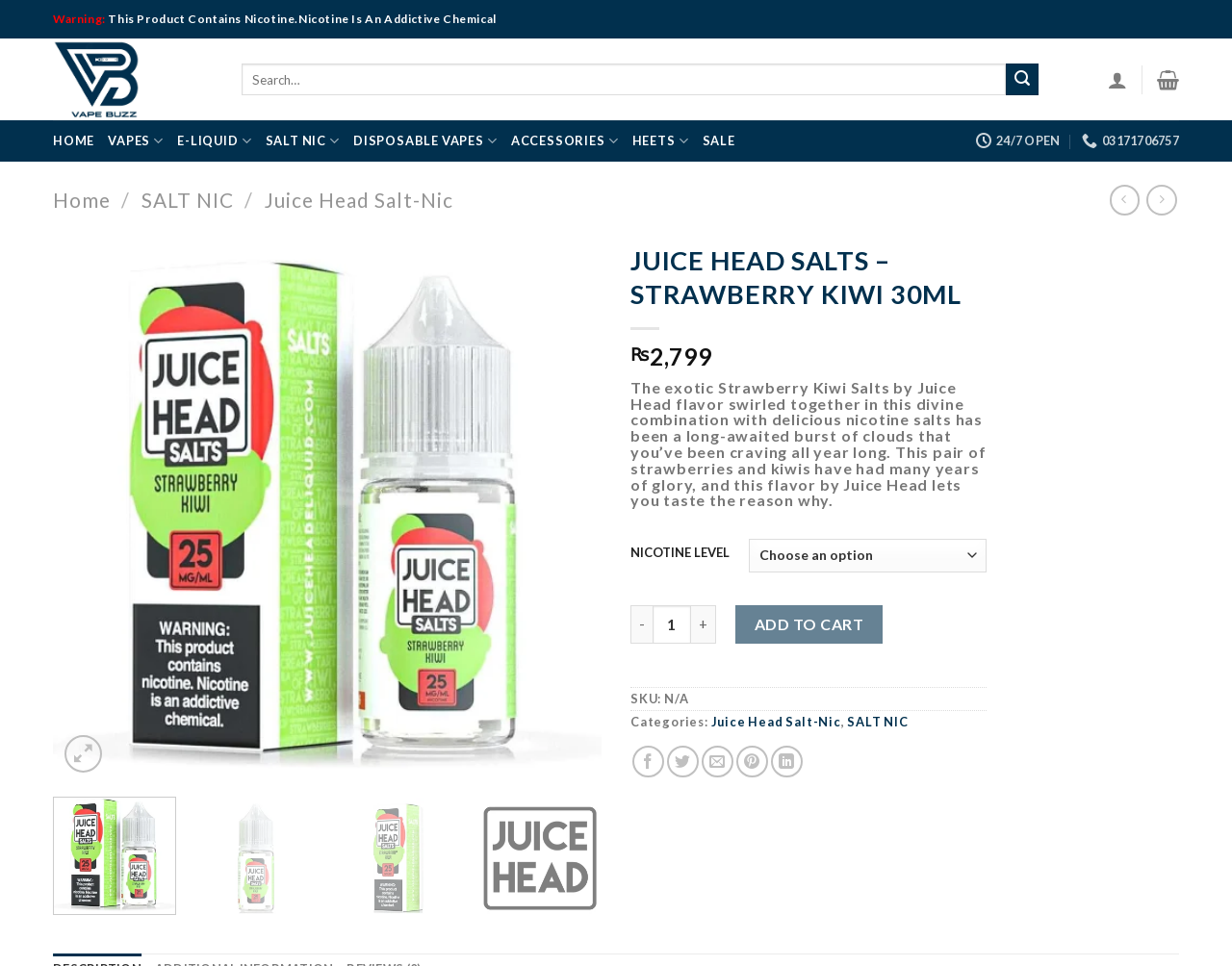Please identify the bounding box coordinates of the element's region that I should click in order to complete the following instruction: "Add to wishlist". The bounding box coordinates consist of four float numbers between 0 and 1, i.e., [left, top, right, bottom].

[0.449, 0.252, 0.479, 0.291]